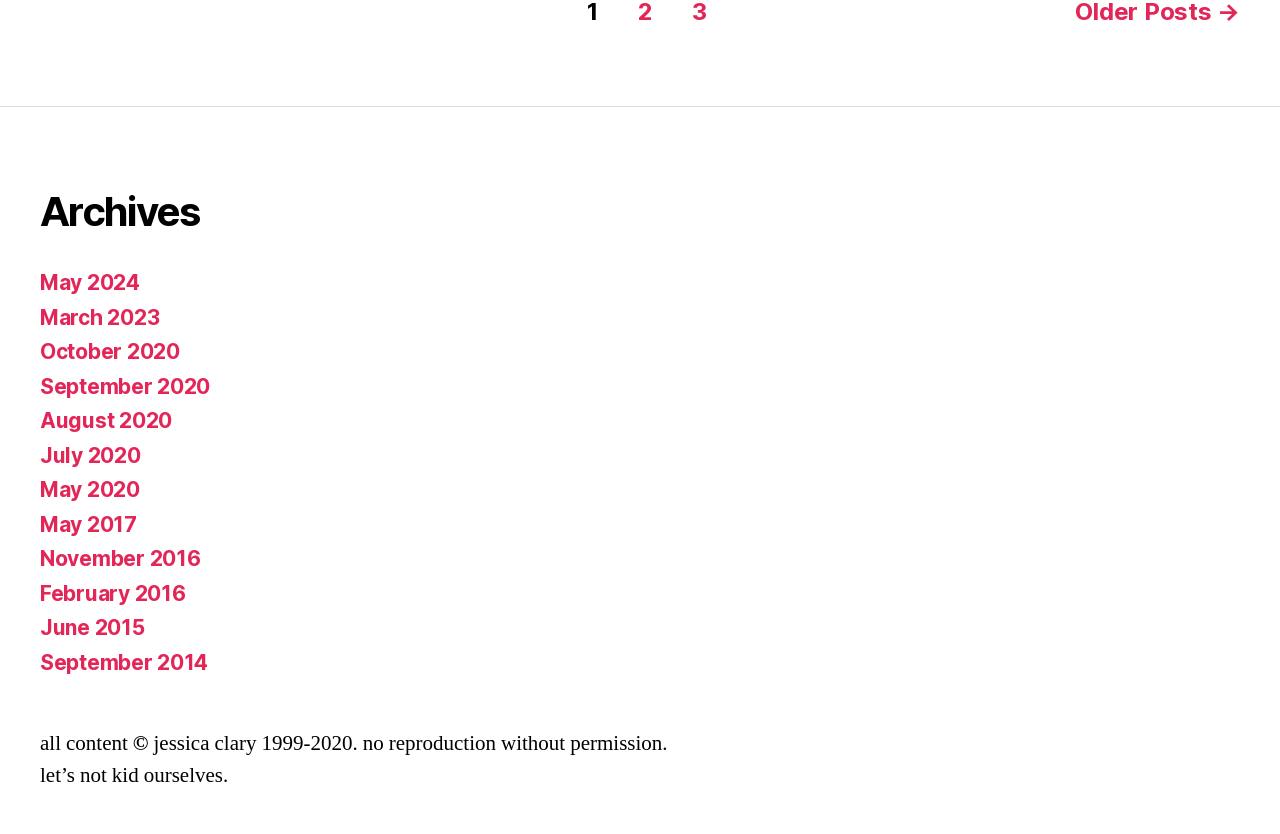Based on the image, provide a detailed and complete answer to the question: 
What is the last post navigation link?

The last post navigation link is 'Older Posts' which is located at the top of the webpage, under the 'Posts' navigation section, and is likely to lead to older posts on the website.